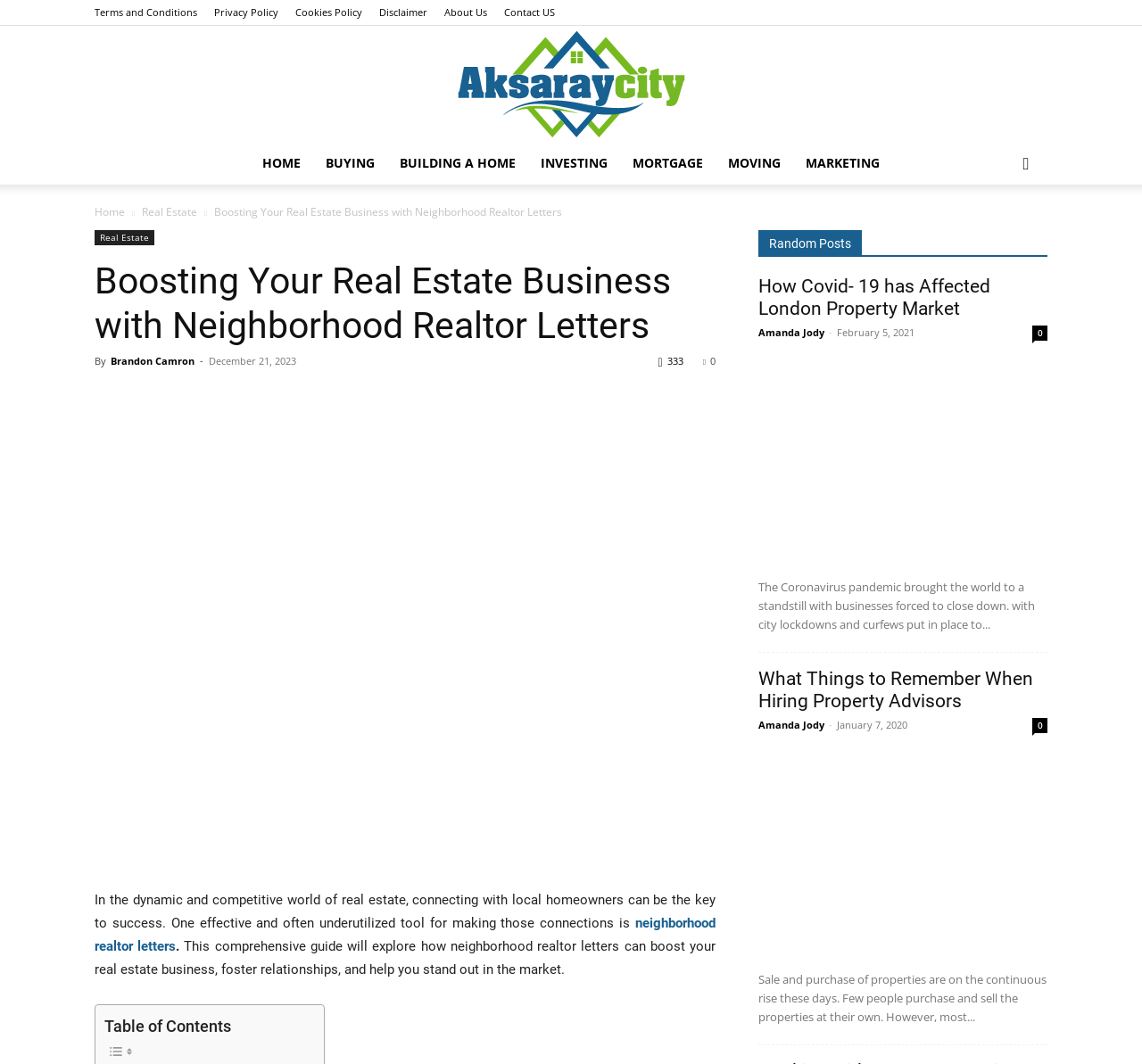Locate the heading on the webpage and return its text.

Boosting Your Real Estate Business with Neighborhood Realtor Letters